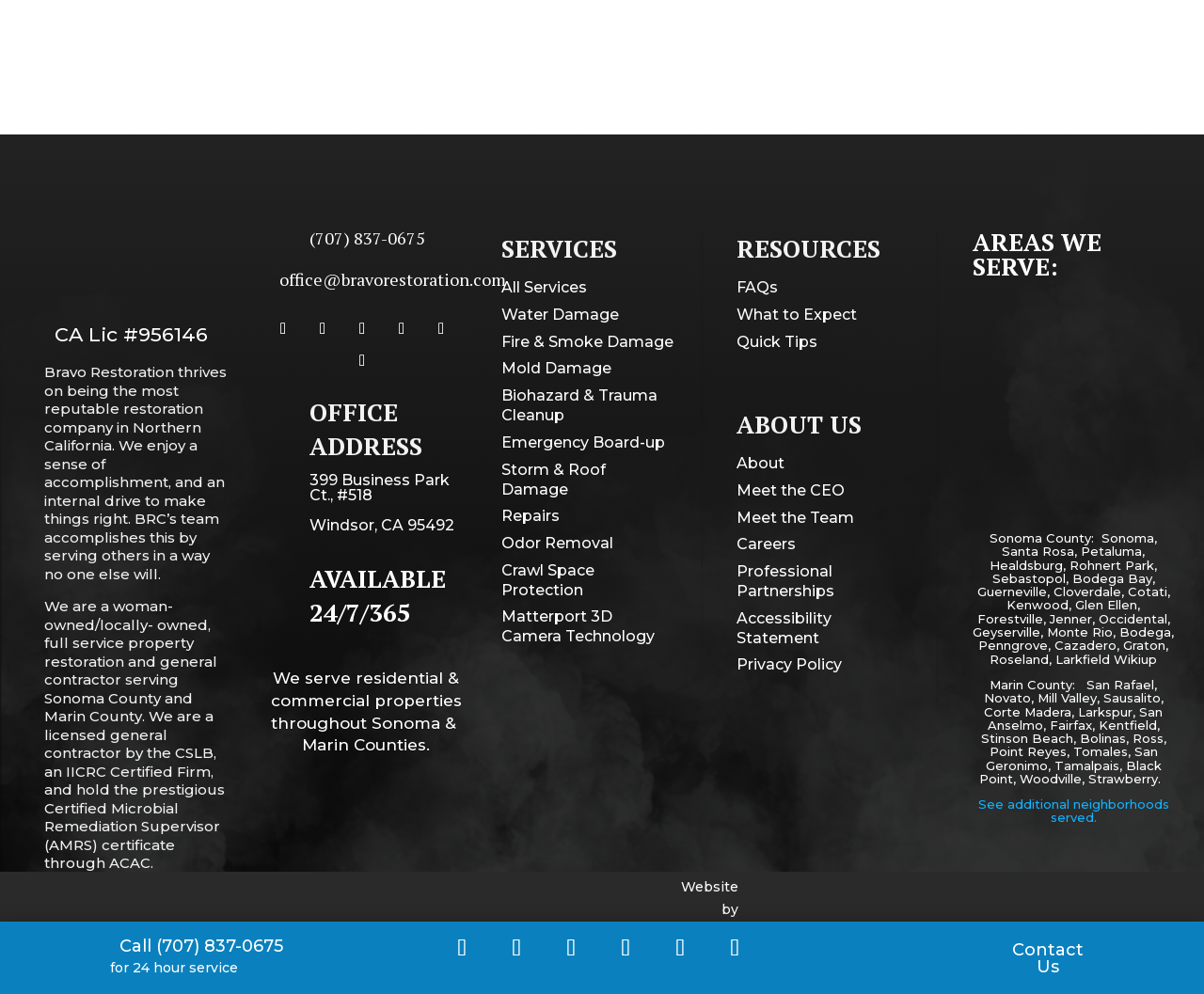Give a concise answer of one word or phrase to the question: 
What is the phone number for 24-hour service?

(707) 837-0675